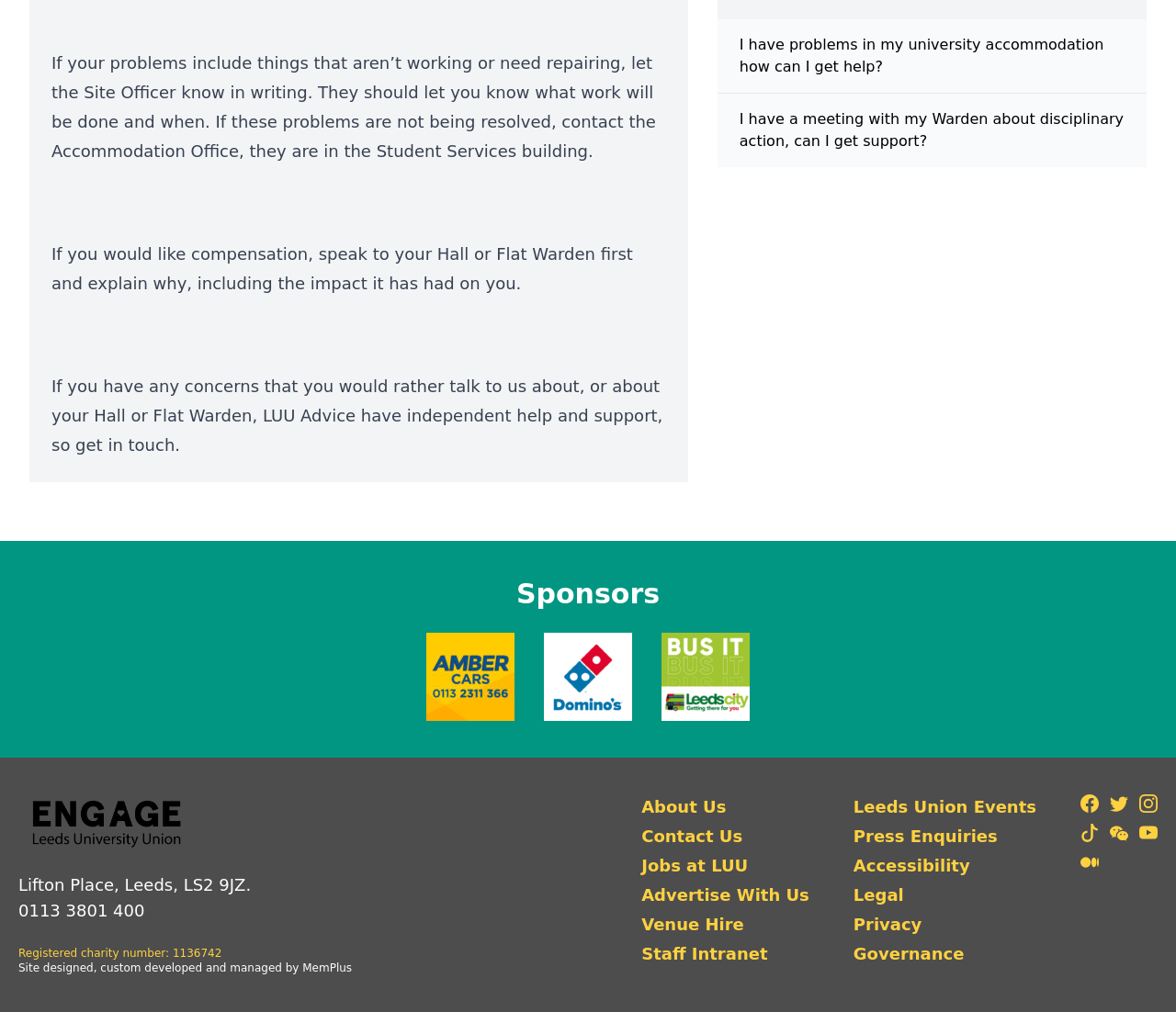Locate the UI element that matches the description Jobs at LUU in the webpage screenshot. Return the bounding box coordinates in the format (top-left x, top-left y, bottom-right x, bottom-right y), with values ranging from 0 to 1.

[0.545, 0.843, 0.688, 0.868]